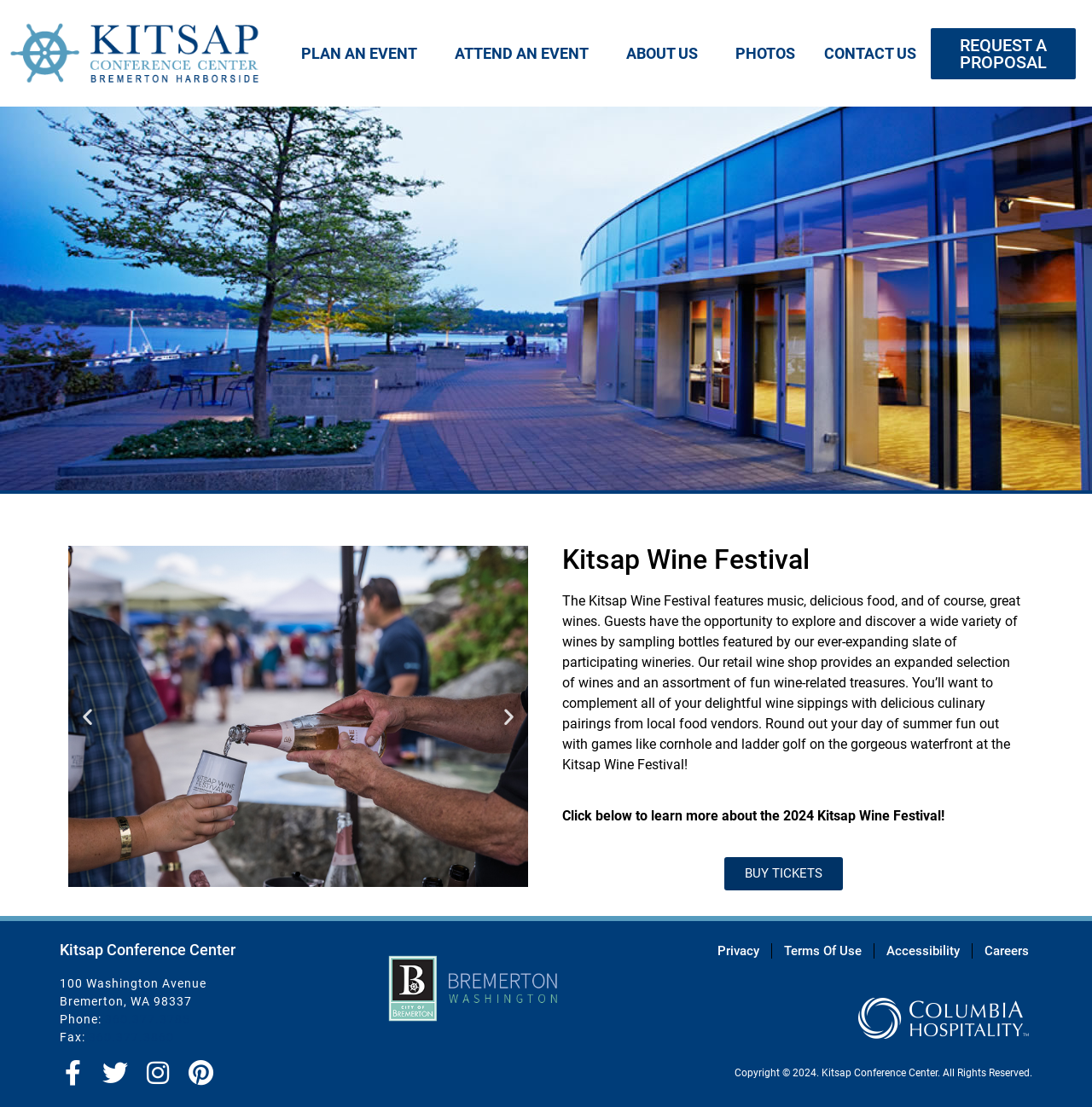Please provide the bounding box coordinate of the region that matches the element description: 360.377.3860. Coordinates should be in the format (top-left x, top-left y, bottom-right x, bottom-right y) and all values should be between 0 and 1.

[0.081, 0.931, 0.159, 0.943]